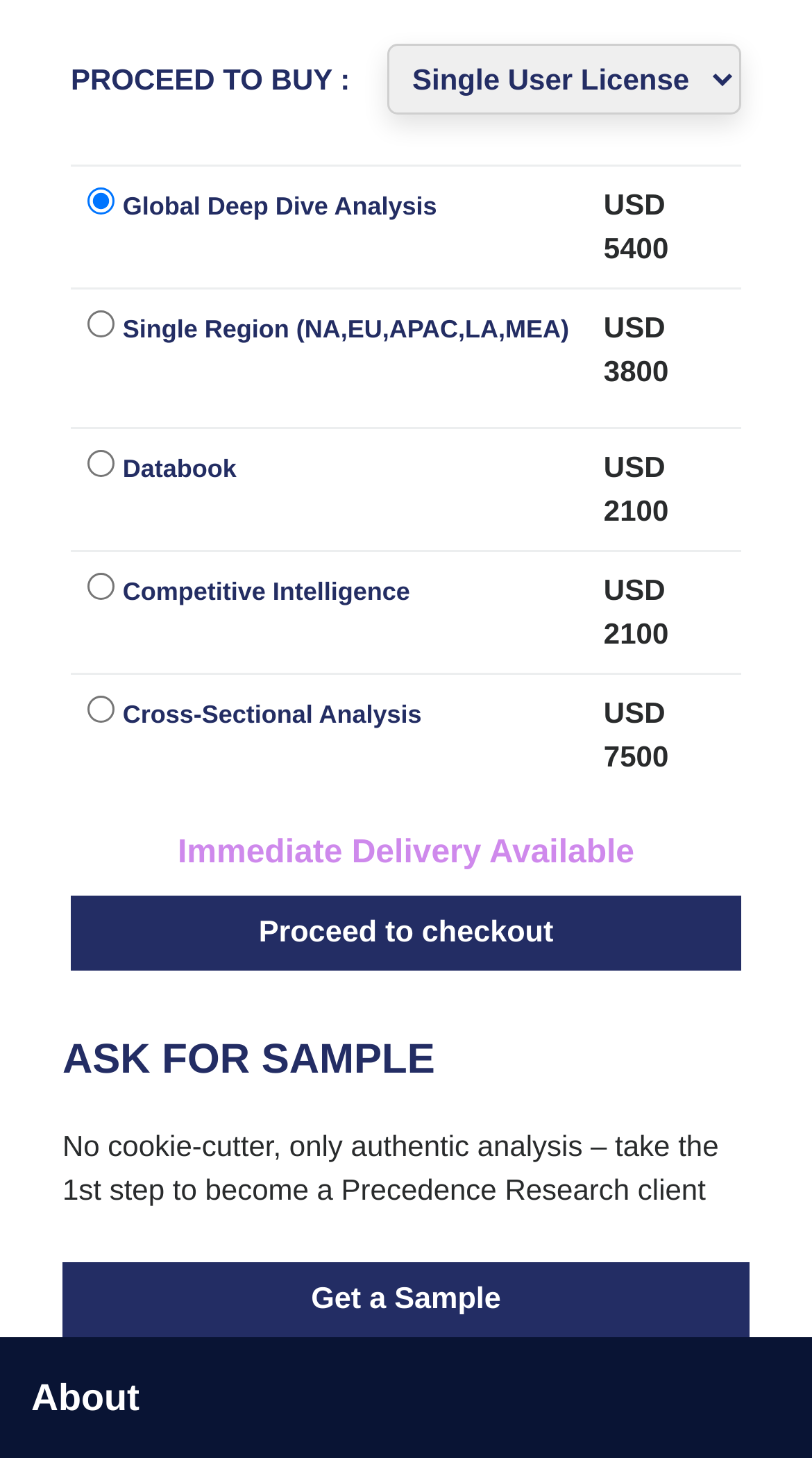Please provide a one-word or short phrase answer to the question:
Is the 'Immediate Delivery Available' text a button?

No